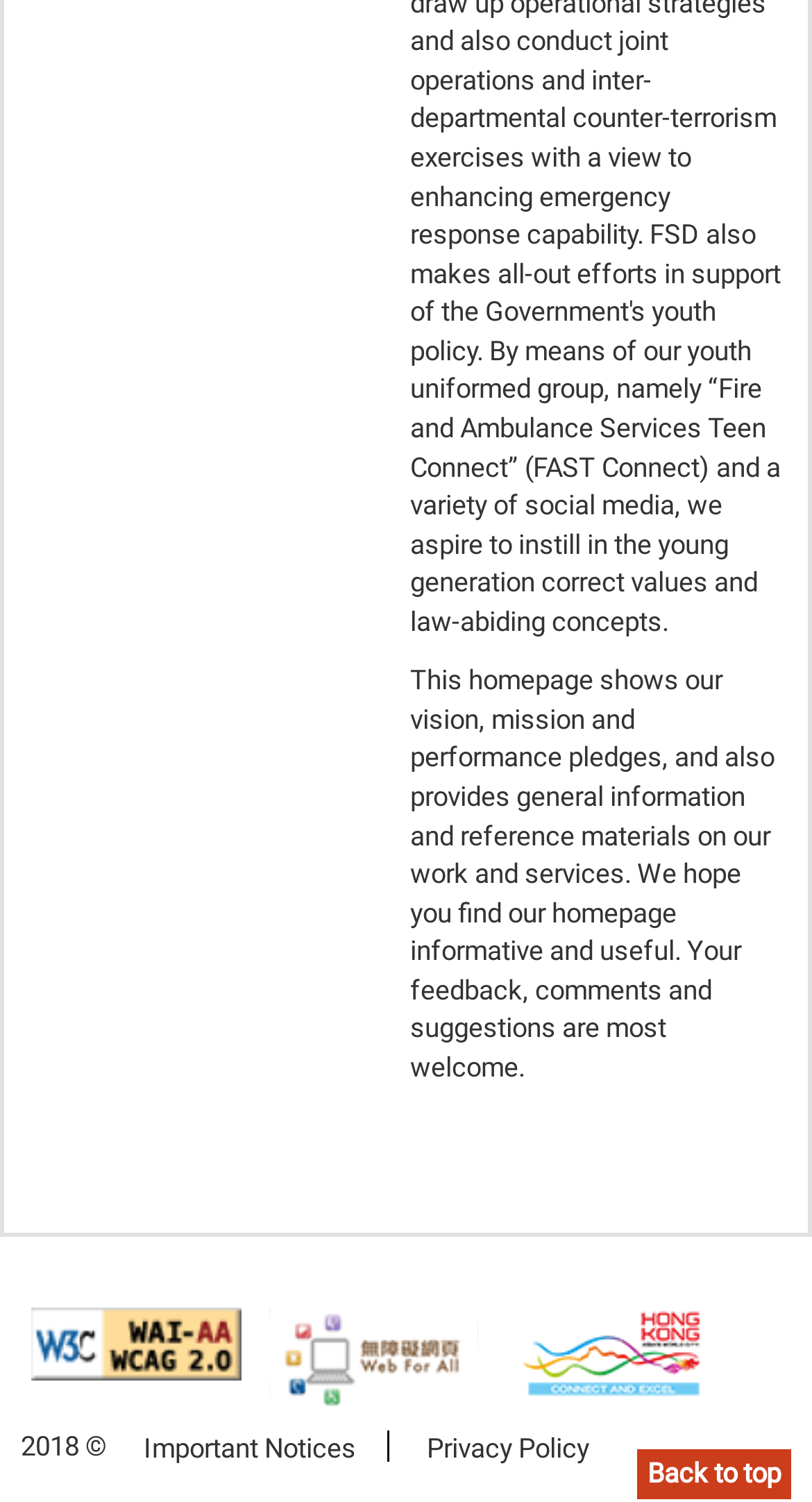How many links are there at the bottom?
Answer the question with as much detail as possible.

There are two links at the bottom of the webpage, which are 'Important Notices' and 'Privacy Policy'. These links are arranged horizontally.